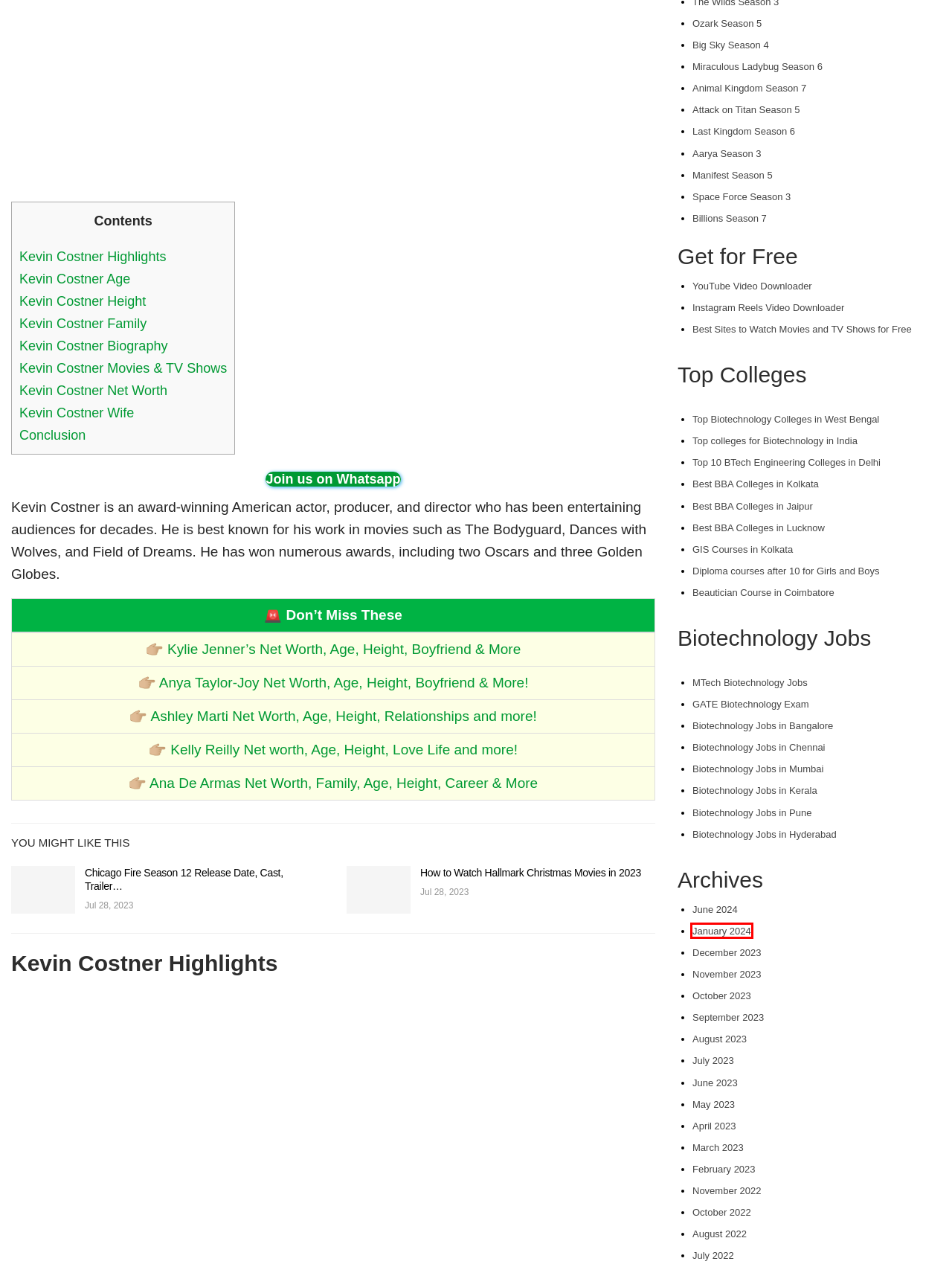You are given a screenshot of a webpage within which there is a red rectangle bounding box. Please choose the best webpage description that matches the new webpage after clicking the selected element in the bounding box. Here are the options:
A. Billions Season 7 Release Date in 2023? Cast of Billions
B. Chicago Fire Season 12 Release Date, Cast, Trailer & More
C. March 2023 - WBDSTBT
D. Top Biotechnology Jobs in Pune along with Salary Packages
E. What is the Space Force Season 3 Release Date?
F. How to Download YouTube Video? - YouTube Video Downloader
G. GATE Biotechnology Exam Syllabus, Eligibility & Books
H. January 2024 - WBDSTBT

H